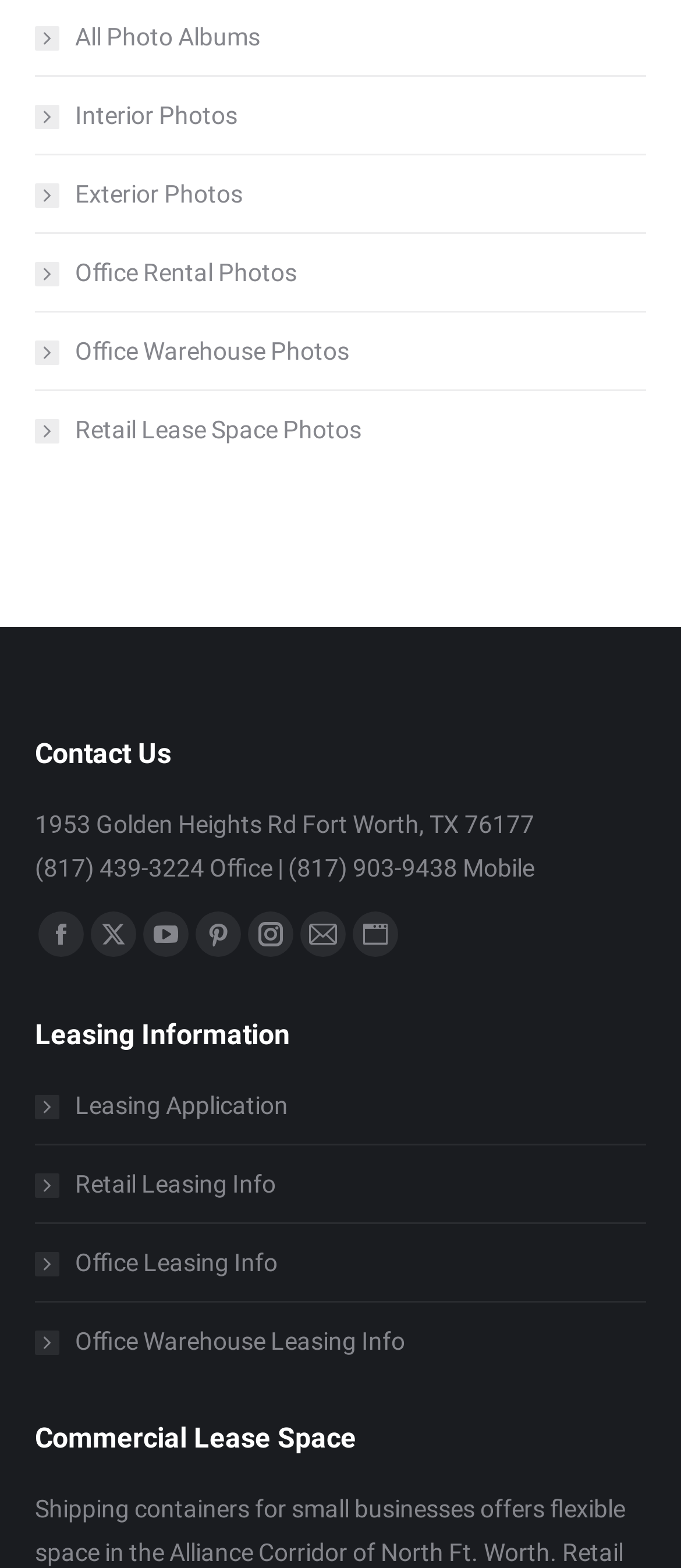Please locate the bounding box coordinates of the element that should be clicked to achieve the given instruction: "Contact us".

[0.051, 0.47, 0.251, 0.491]